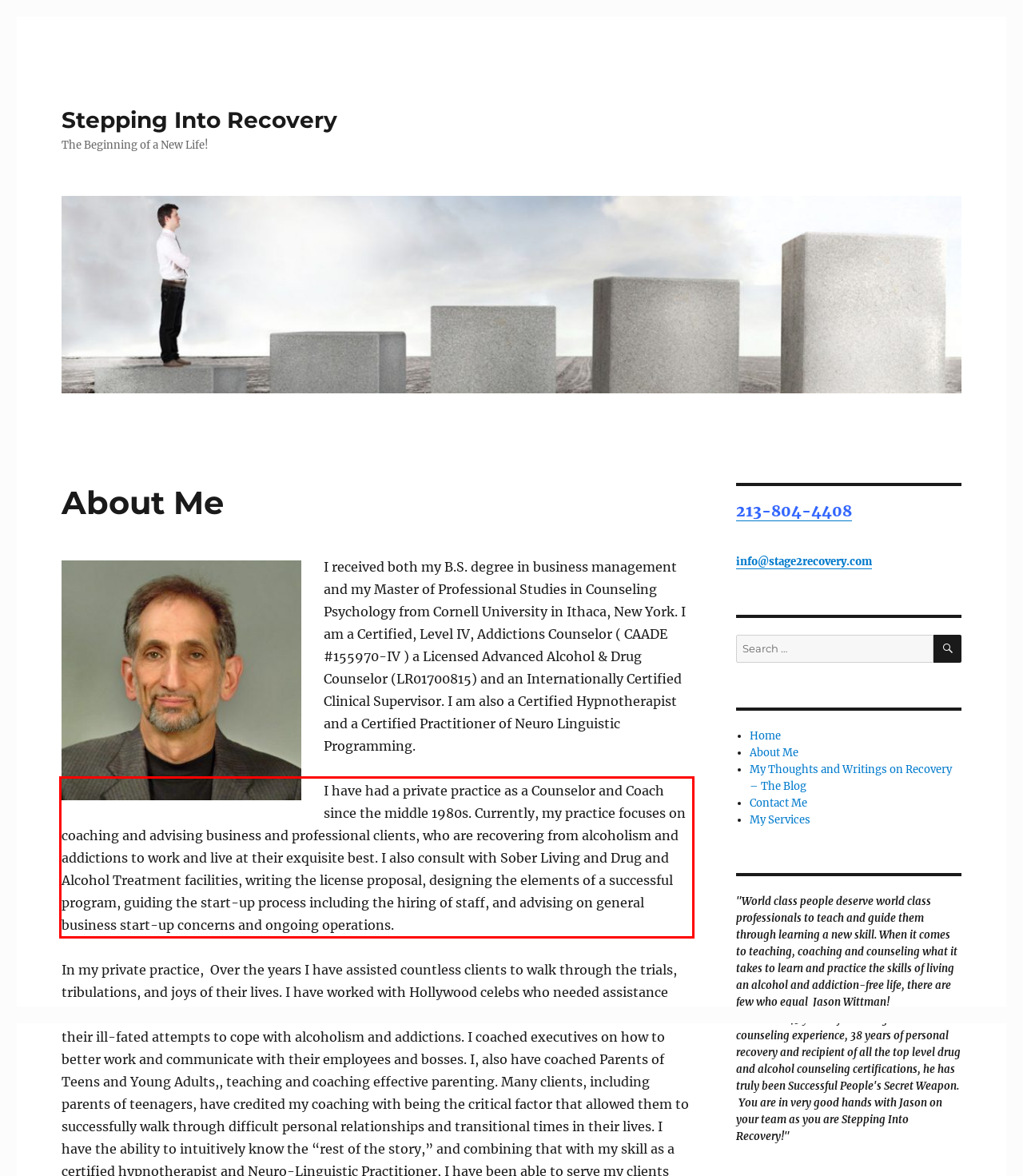You have a screenshot of a webpage, and there is a red bounding box around a UI element. Utilize OCR to extract the text within this red bounding box.

I have had a private practice as a Counselor and Coach since the middle 1980s. Currently, my practice focuses on coaching and advising business and professional clients, who are recovering from alcoholism and addictions to work and live at their exquisite best. I also consult with Sober Living and Drug and Alcohol Treatment facilities, writing the license proposal, designing the elements of a successful program, guiding the start-up process including the hiring of staff, and advising on general business start-up concerns and ongoing operations.